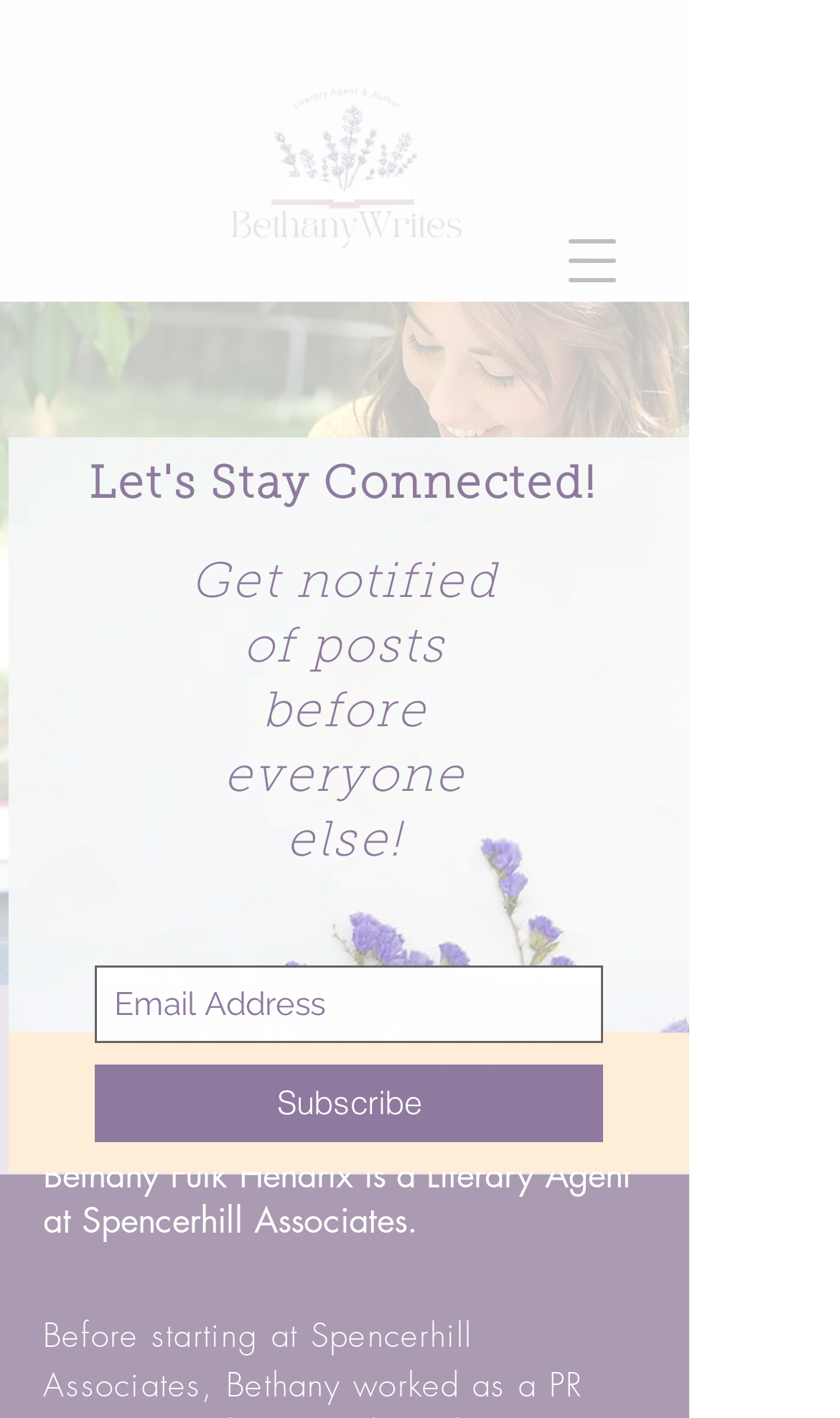Summarize the contents and layout of the webpage in detail.

The webpage is about Bethany Fulk Hendrix, an Associate Agent at Holloway Literary. At the top left corner, there is a social bar with a list of social media links. Next to it, on the top right corner, is a button to open a navigation menu. The logo of the company, "Logo 2.png", is displayed prominently in the top center of the page.

Below the logo, there is a large image that takes up most of the width of the page, with a heading "Meet Bethany" overlaid on top of it. Underneath the image, there is a brief description of Bethany Fulk Hendrix, stating that she is a Literary Agent at Spencerhill Associates.

On the right side of the page, there is a dialog box that is not currently in focus. Within the dialog box, there is a text notification encouraging users to subscribe to get notified of posts before everyone else. Below this text, there is a slideshow region that takes up a significant portion of the page. Within the slideshow region, there is a textbox to input an email address, which is required, and a "Subscribe" button.

Overall, the webpage appears to be a personal profile or bio page for Bethany Fulk Hendrix, with a focus on her professional background and a call-to-action to subscribe for updates.